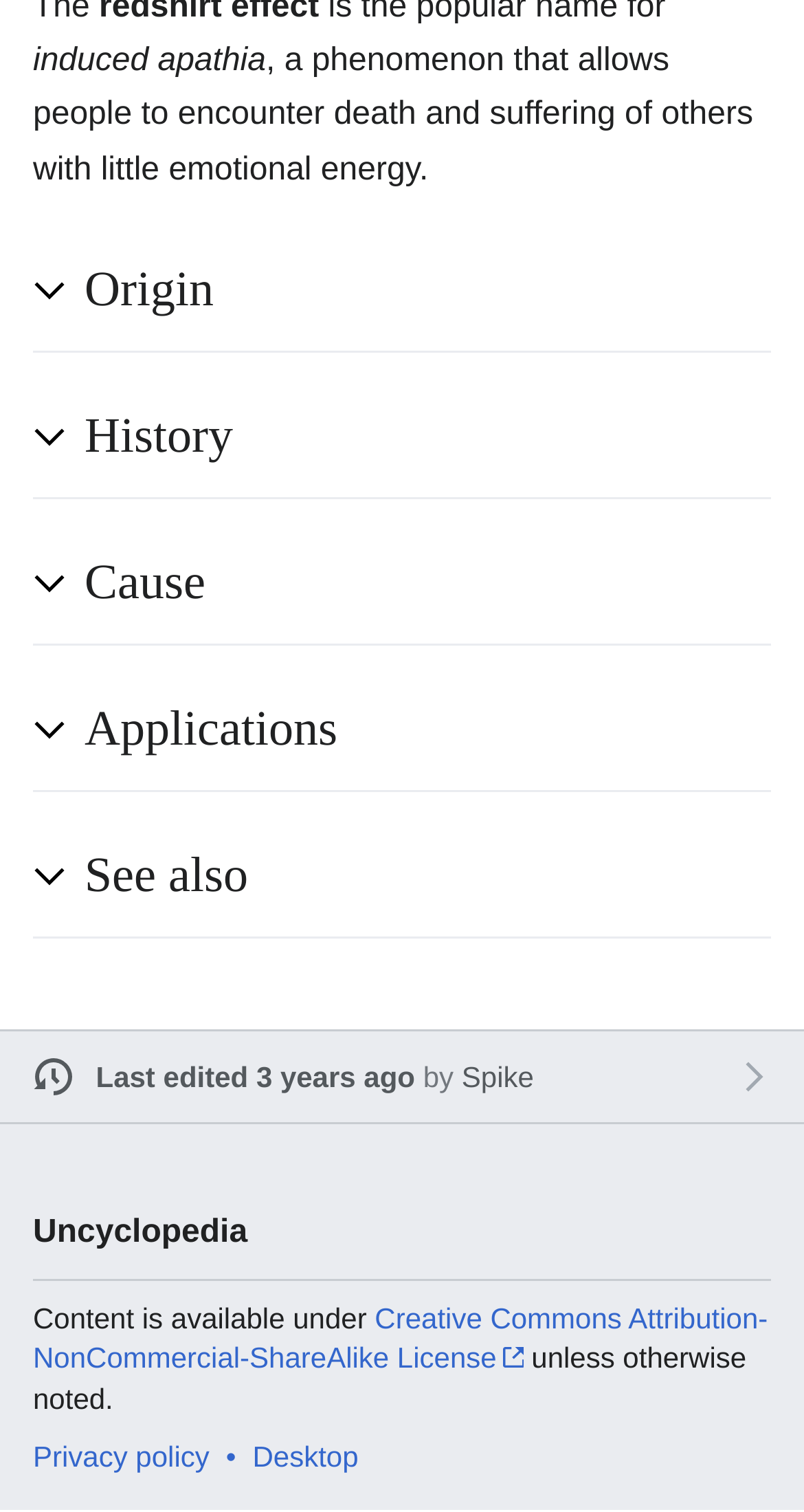Who edited the webpage last?
Based on the screenshot, answer the question with a single word or phrase.

Spike